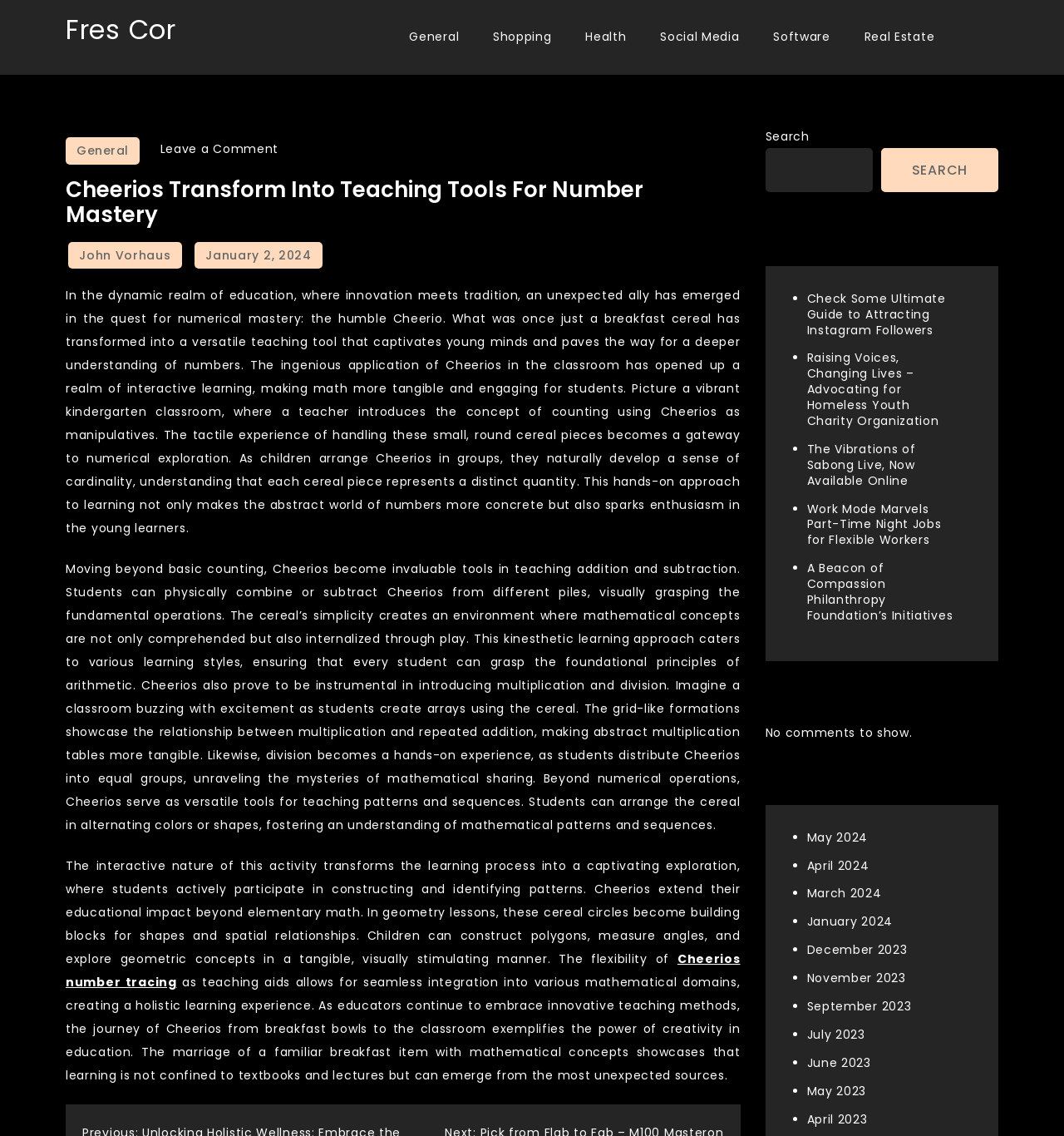Find the bounding box coordinates of the area that needs to be clicked in order to achieve the following instruction: "Search for something". The coordinates should be specified as four float numbers between 0 and 1, i.e., [left, top, right, bottom].

[0.719, 0.13, 0.82, 0.169]